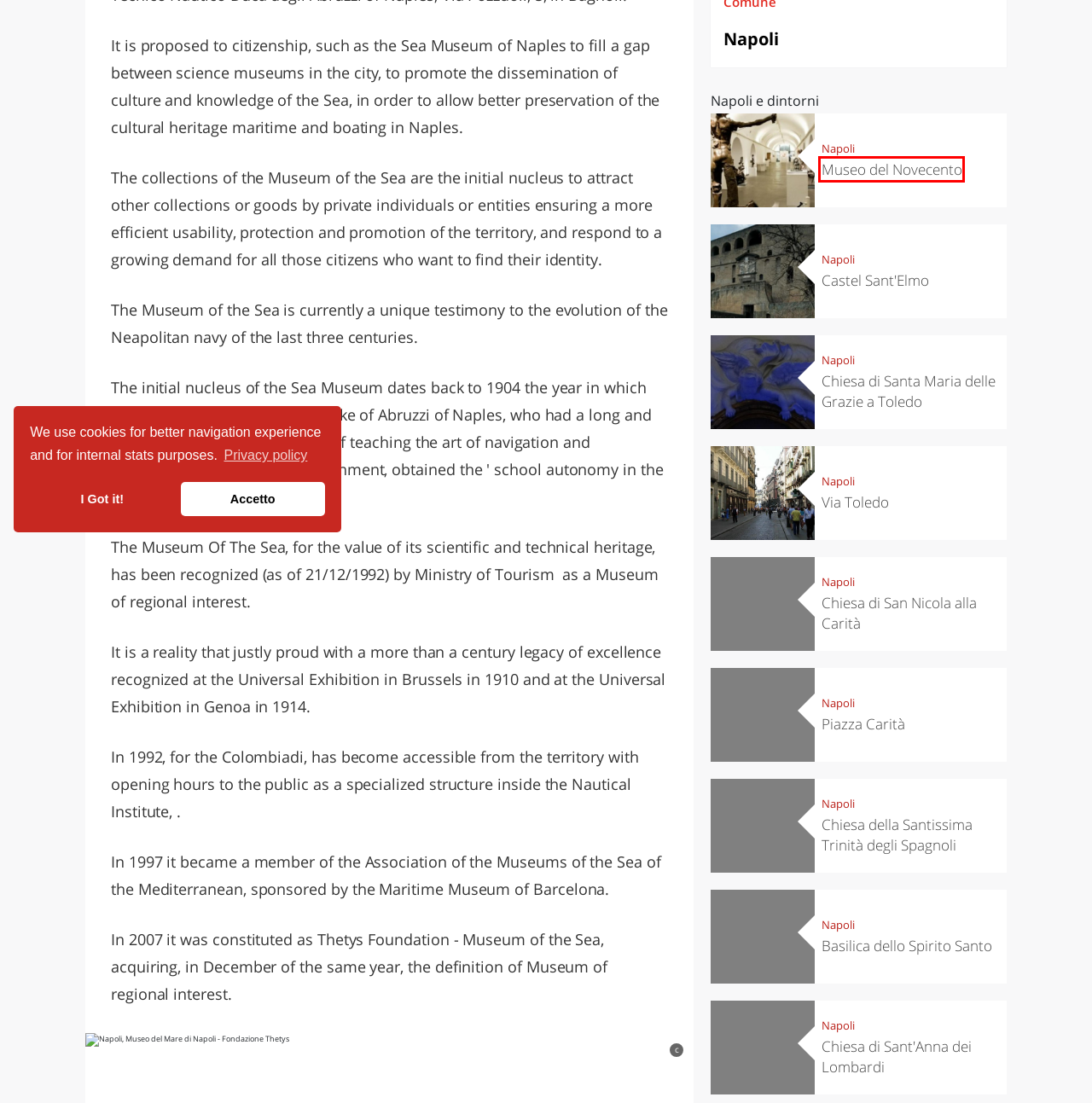Inspect the screenshot of a webpage with a red rectangle bounding box. Identify the webpage description that best corresponds to the new webpage after clicking the element inside the bounding box. Here are the candidates:
A. Chiesa di Santa Maria delle Grazie a Toledo | ViaggiArt
B. Chiesa di Sant'Anna dei Lombardi | ViaggiArt
C. Chiesa di San Nicola alla Carità | ViaggiArt
D. Piazza Carità | ViaggiArt
E. Via Toledo | ViaggiArt
F. Museo del Novecento | ViaggiArt
G. Castel Sant'Elmo | ViaggiArt
H. Basilica dello Spirito Santo | ViaggiArt

F